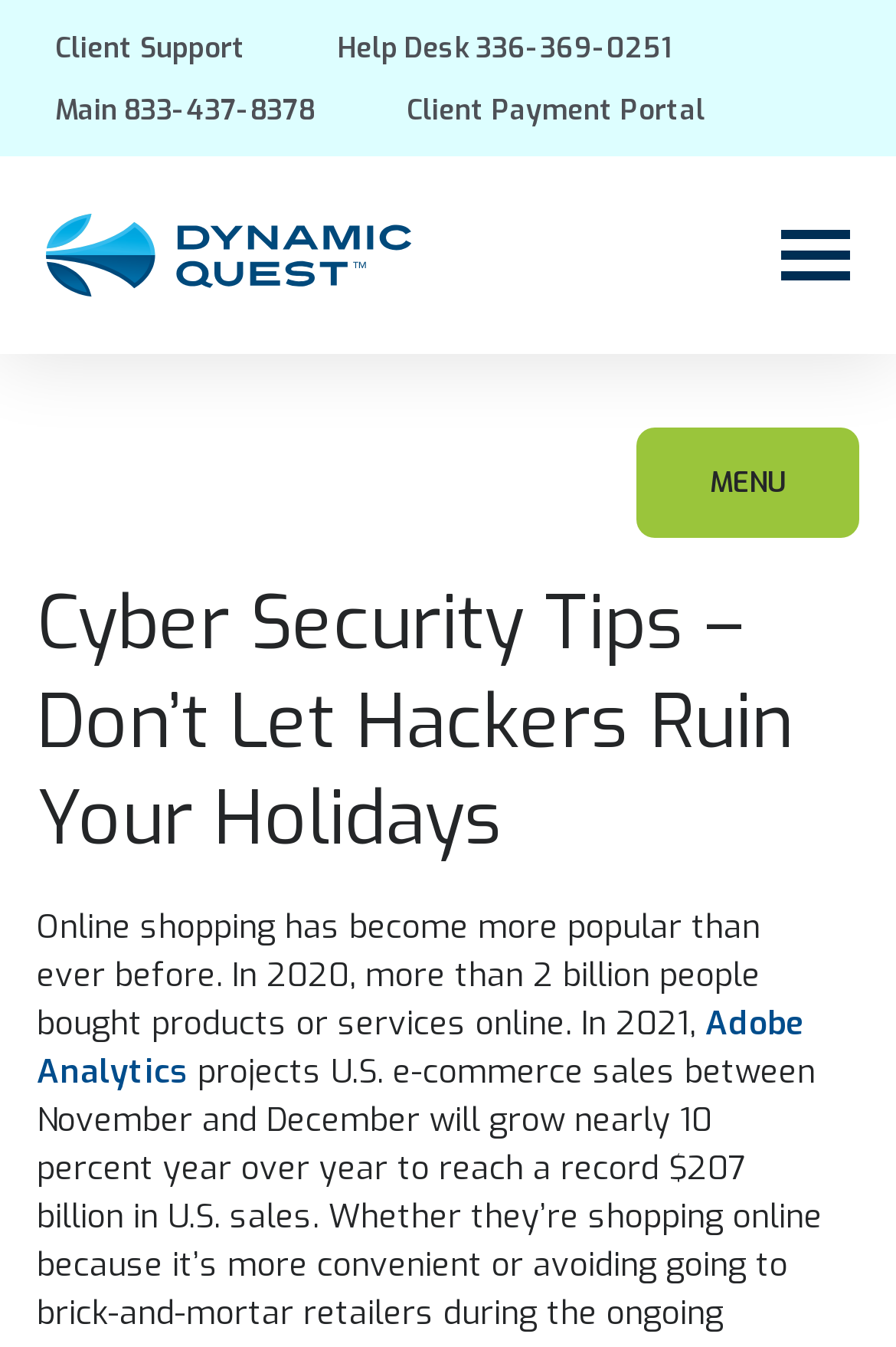Locate the UI element described by Help Desk 336-369-0251 in the provided webpage screenshot. Return the bounding box coordinates in the format (top-left x, top-left y, bottom-right x, bottom-right y), ensuring all values are between 0 and 1.

[0.377, 0.022, 0.749, 0.049]